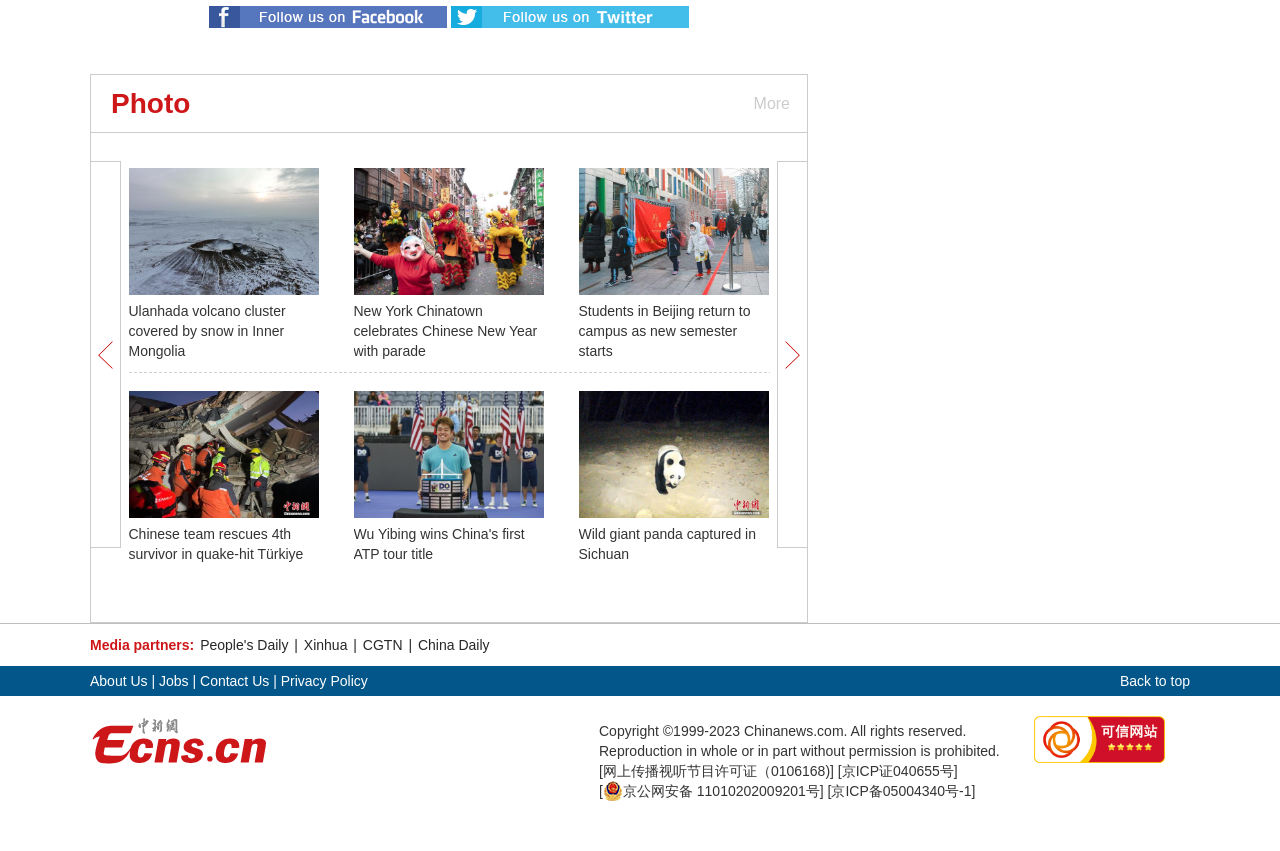Answer succinctly with a single word or phrase:
What is the topic of the image 'Wild giant panda captured in Sichuan'?

Wildlife